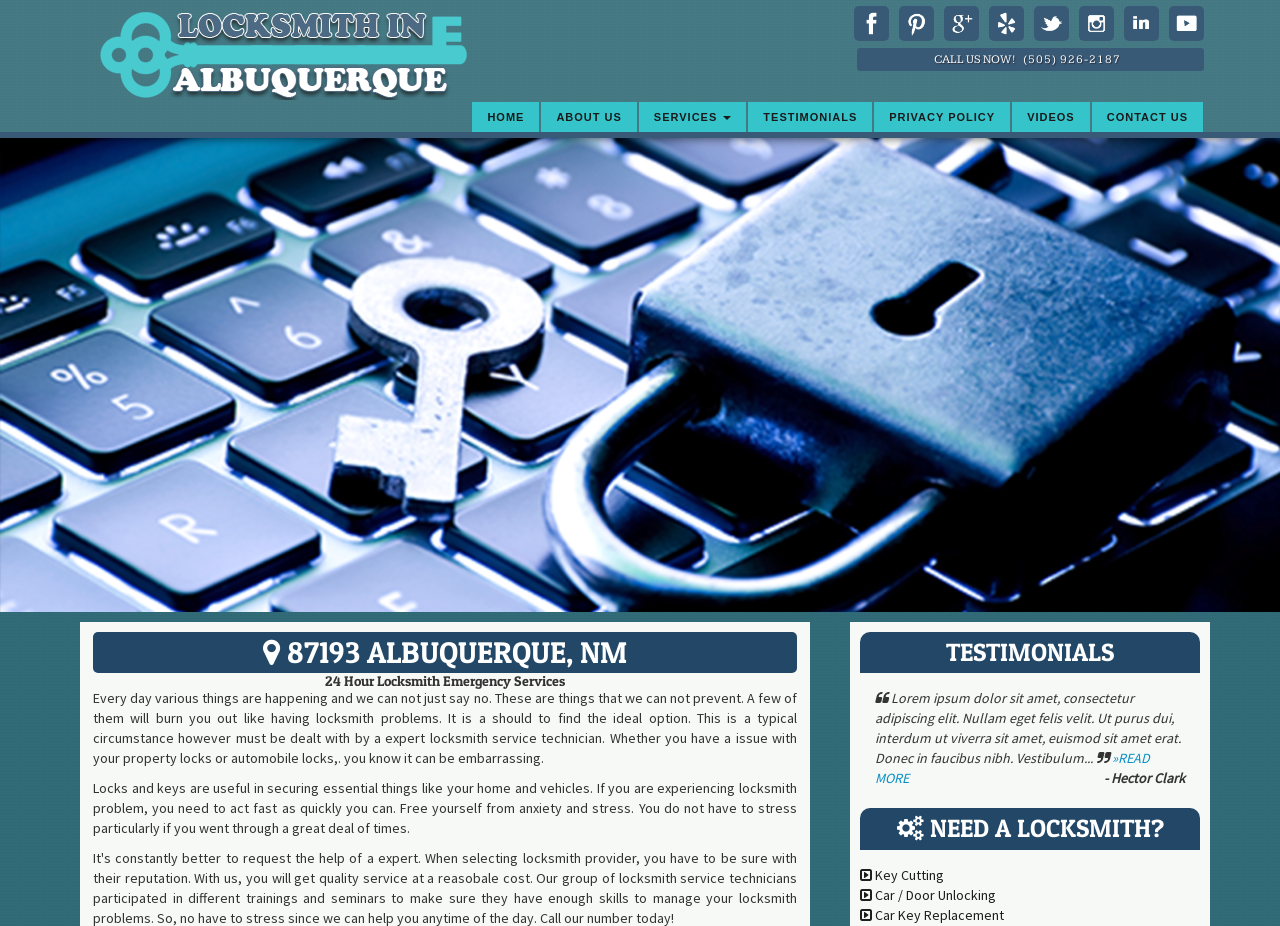Use a single word or phrase to answer the following:
What is the main service provided by this locksmith?

24 Hour Locksmith Emergency Services